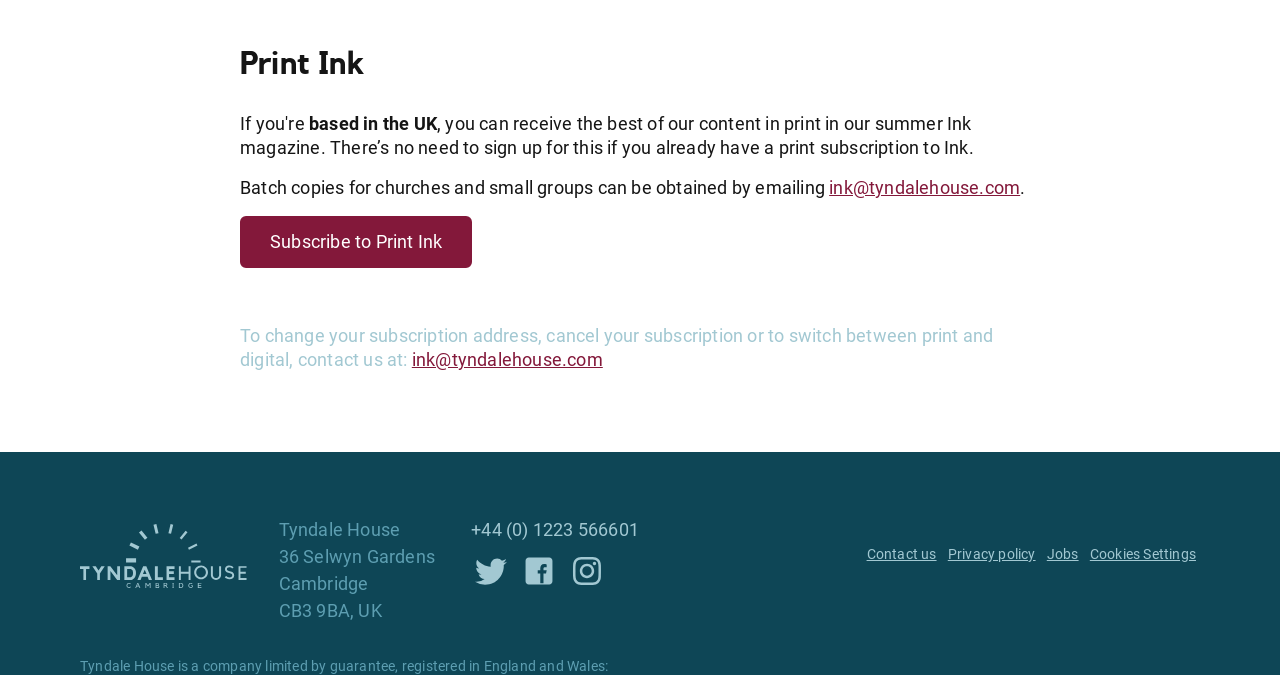Locate the bounding box coordinates of the region to be clicked to comply with the following instruction: "Contact us at ink@tyndalehouse.com". The coordinates must be four float numbers between 0 and 1, in the form [left, top, right, bottom].

[0.648, 0.262, 0.797, 0.293]